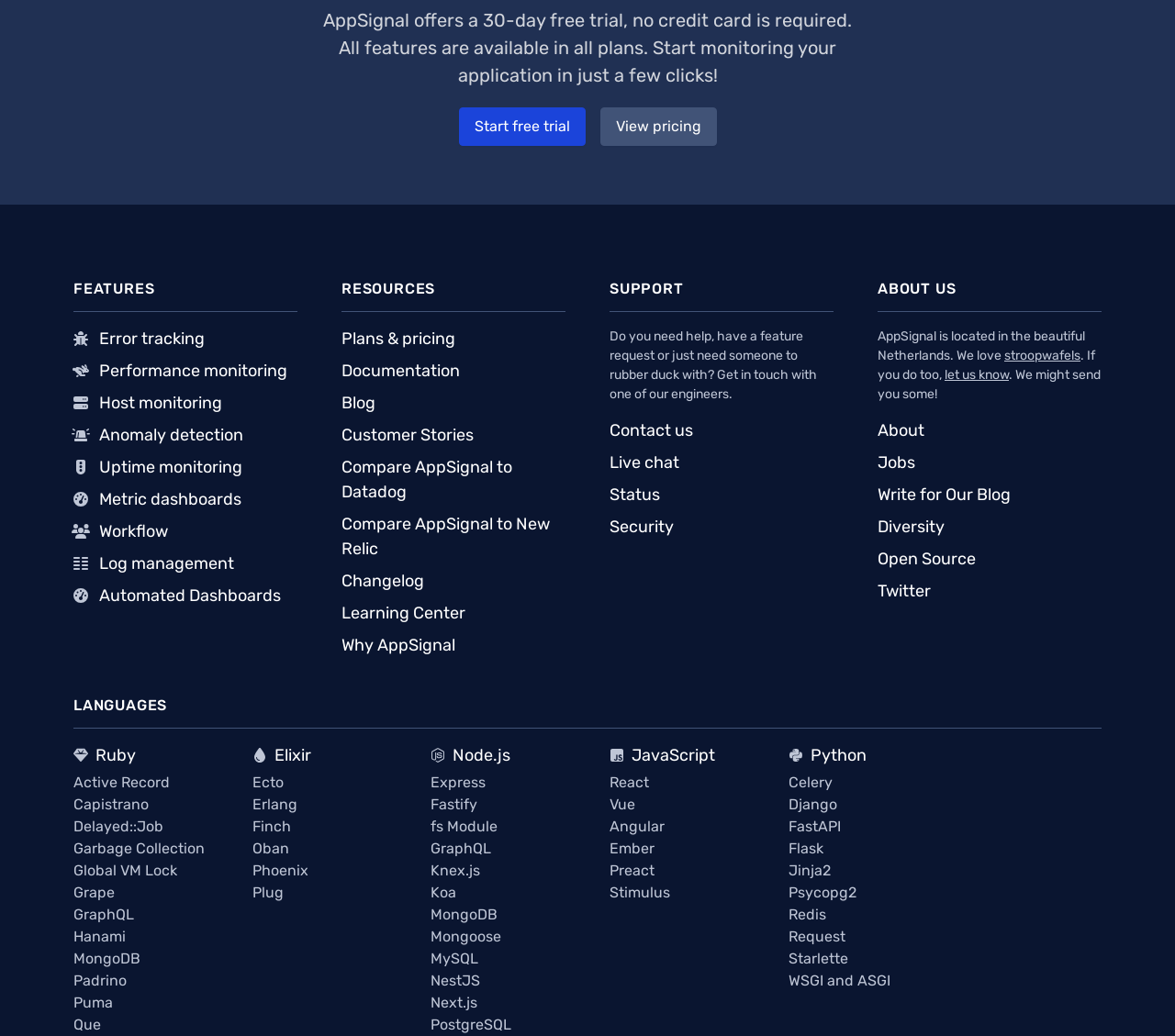Could you indicate the bounding box coordinates of the region to click in order to complete this instruction: "Read about AppSignal".

[0.747, 0.405, 0.787, 0.425]